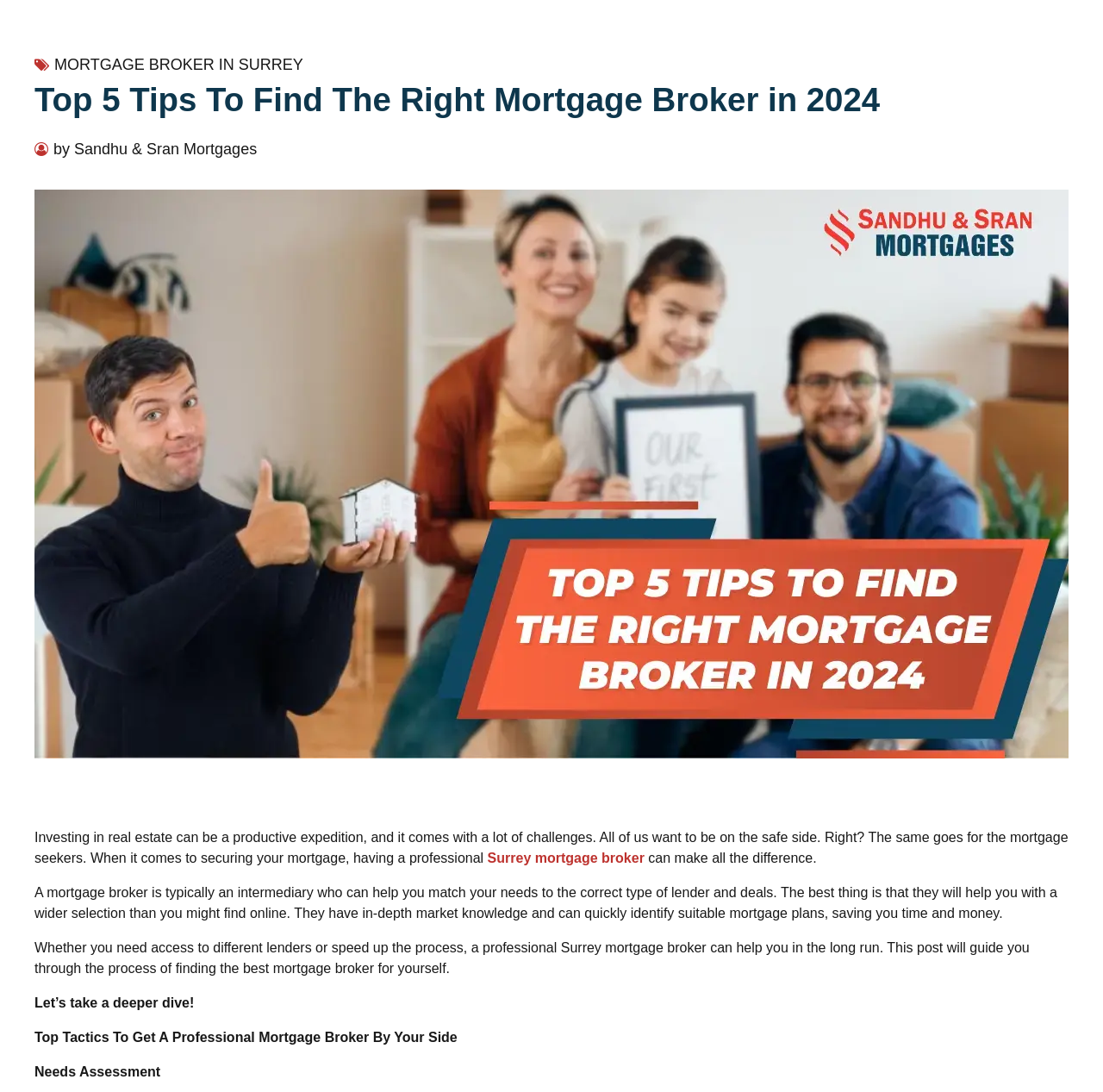Please find and report the primary heading text from the webpage.

Top 5 Tips To Find The Right Mortgage Broker in 2024